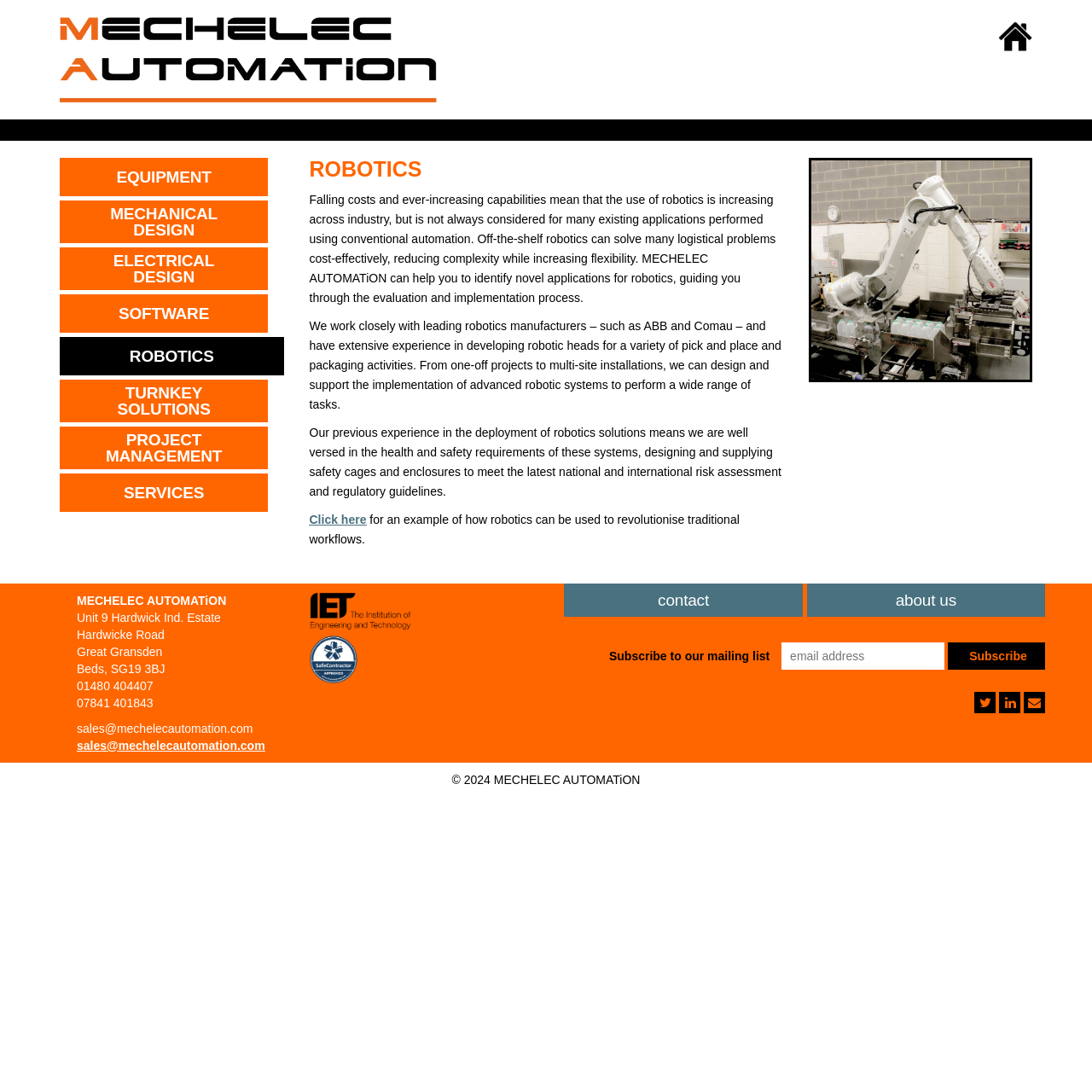Identify the bounding box coordinates of the part that should be clicked to carry out this instruction: "Click the 'Subscribe' button".

[0.868, 0.588, 0.957, 0.613]